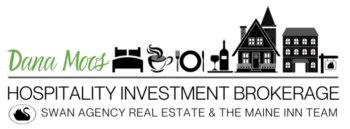Respond with a single word or short phrase to the following question: 
What is the name of the agency Dana Moos is affiliated with?

Swan Agency Real Estate & The Maine Inn Team